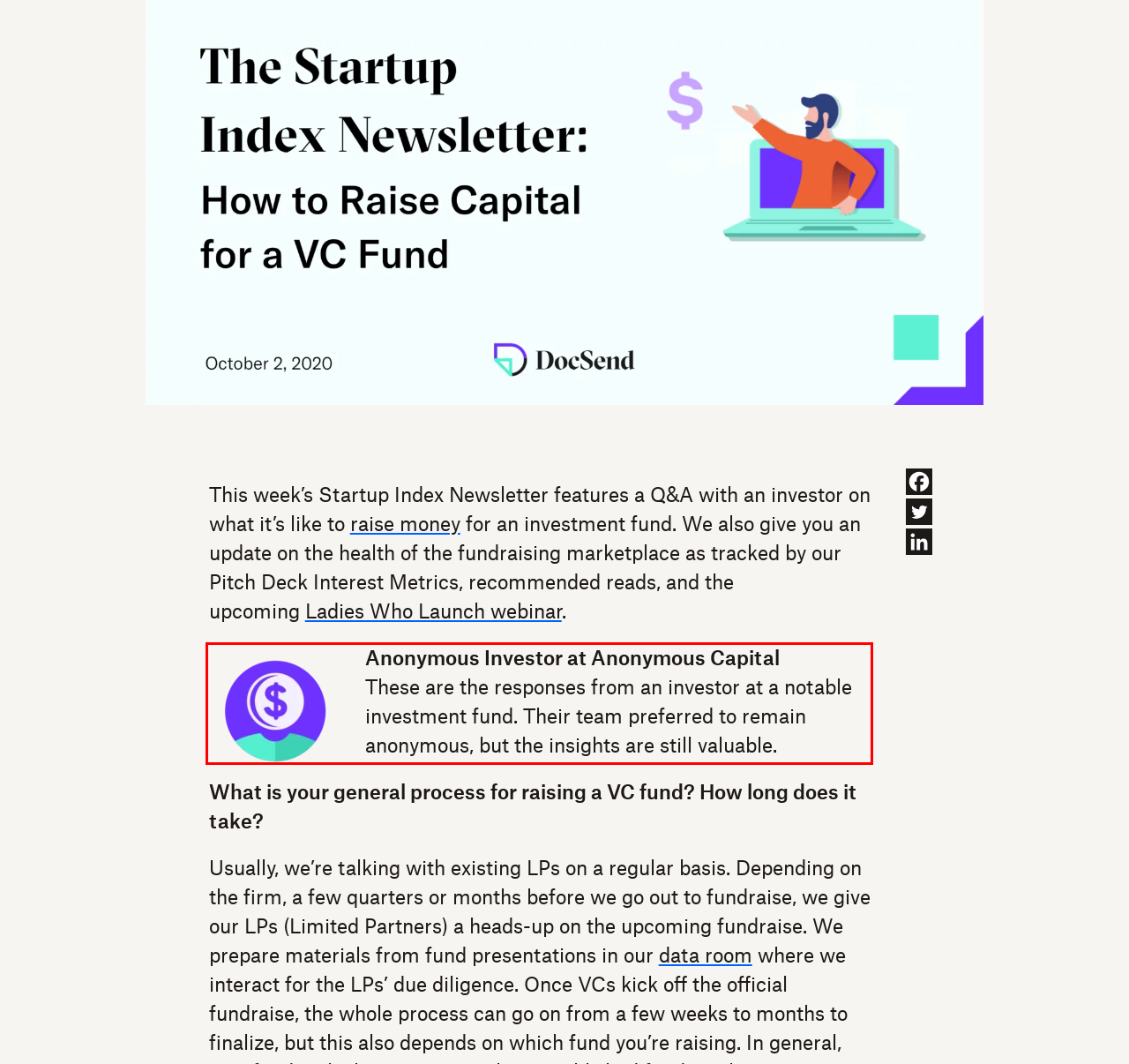Examine the screenshot of the webpage, locate the red bounding box, and generate the text contained within it.

Anonymous Investor at Anonymous Capital These are the responses from an investor at a notable investment fund. Their team preferred to remain anonymous, but the insights are still valuable.